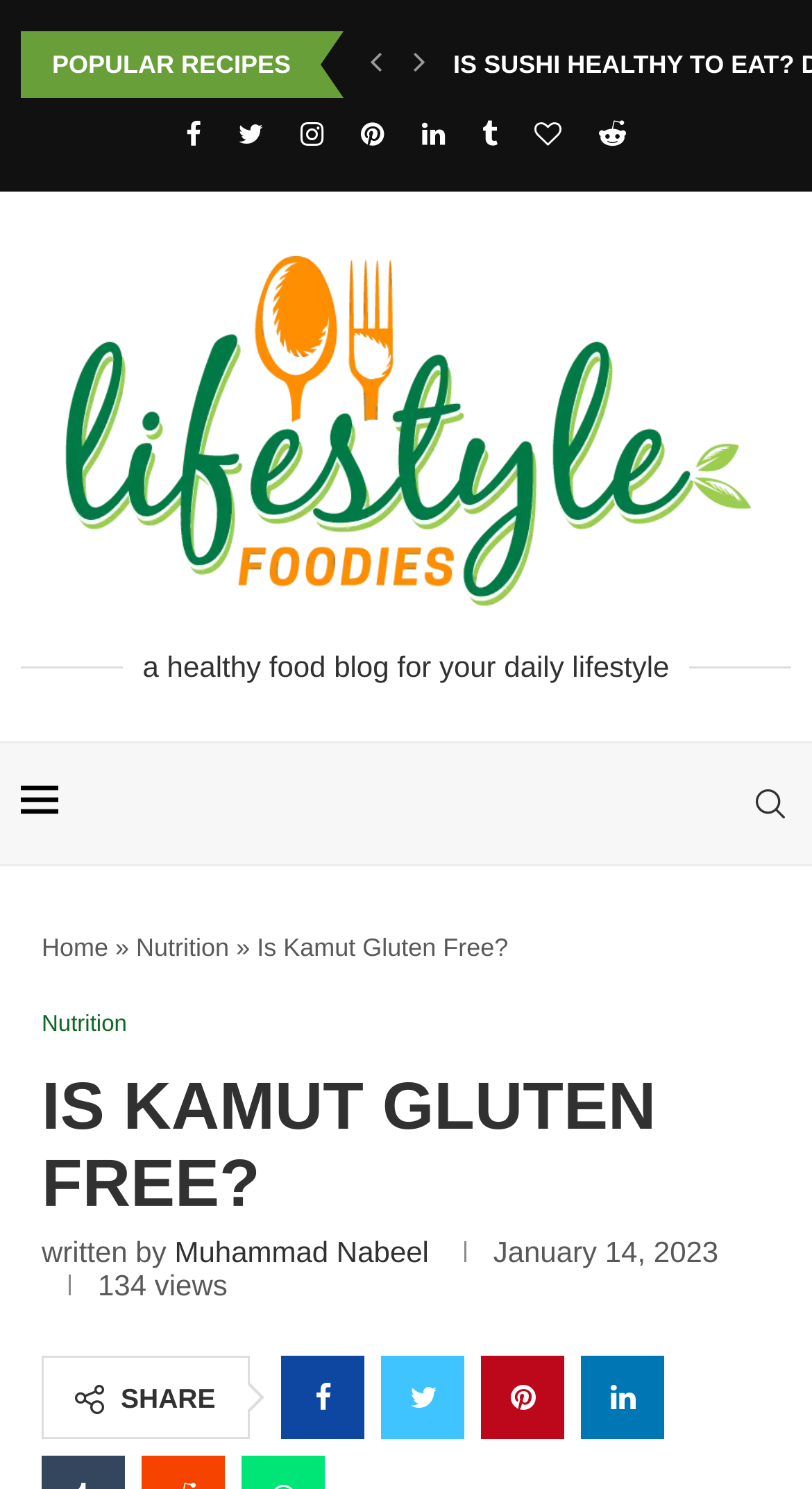Determine the bounding box coordinates for the UI element described. Format the coordinates as (top-left x, top-left y, bottom-right x, bottom-right y) and ensure all values are between 0 and 1. Element description: aria-label="Tumblr"

[0.594, 0.08, 0.612, 0.101]